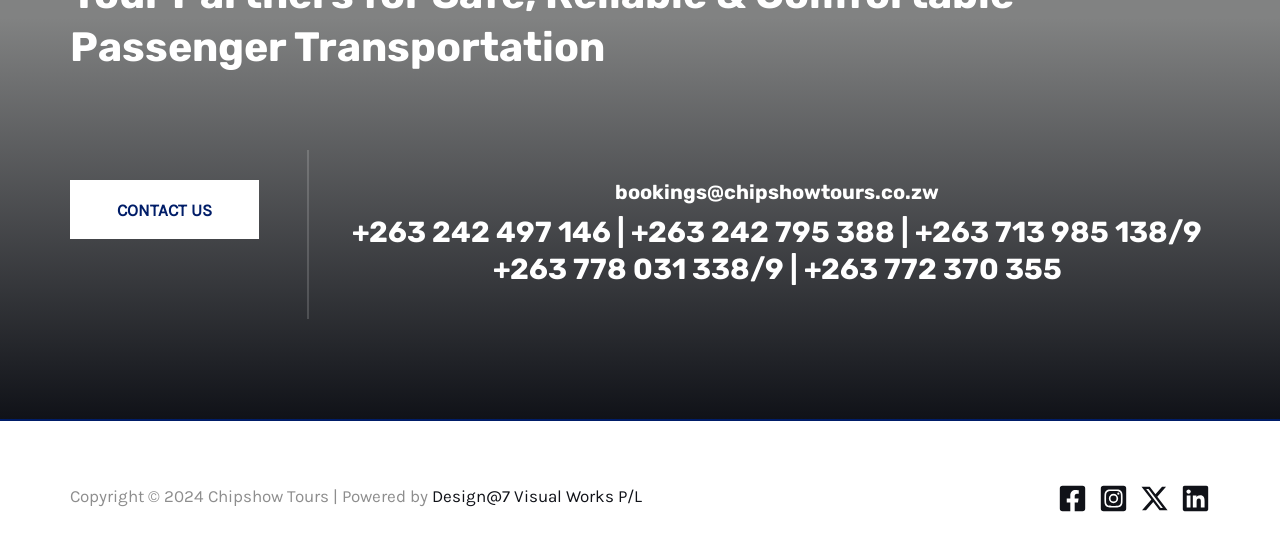Determine the bounding box coordinates for the HTML element described here: "aria-label="Instagram"".

[0.859, 0.874, 0.881, 0.927]